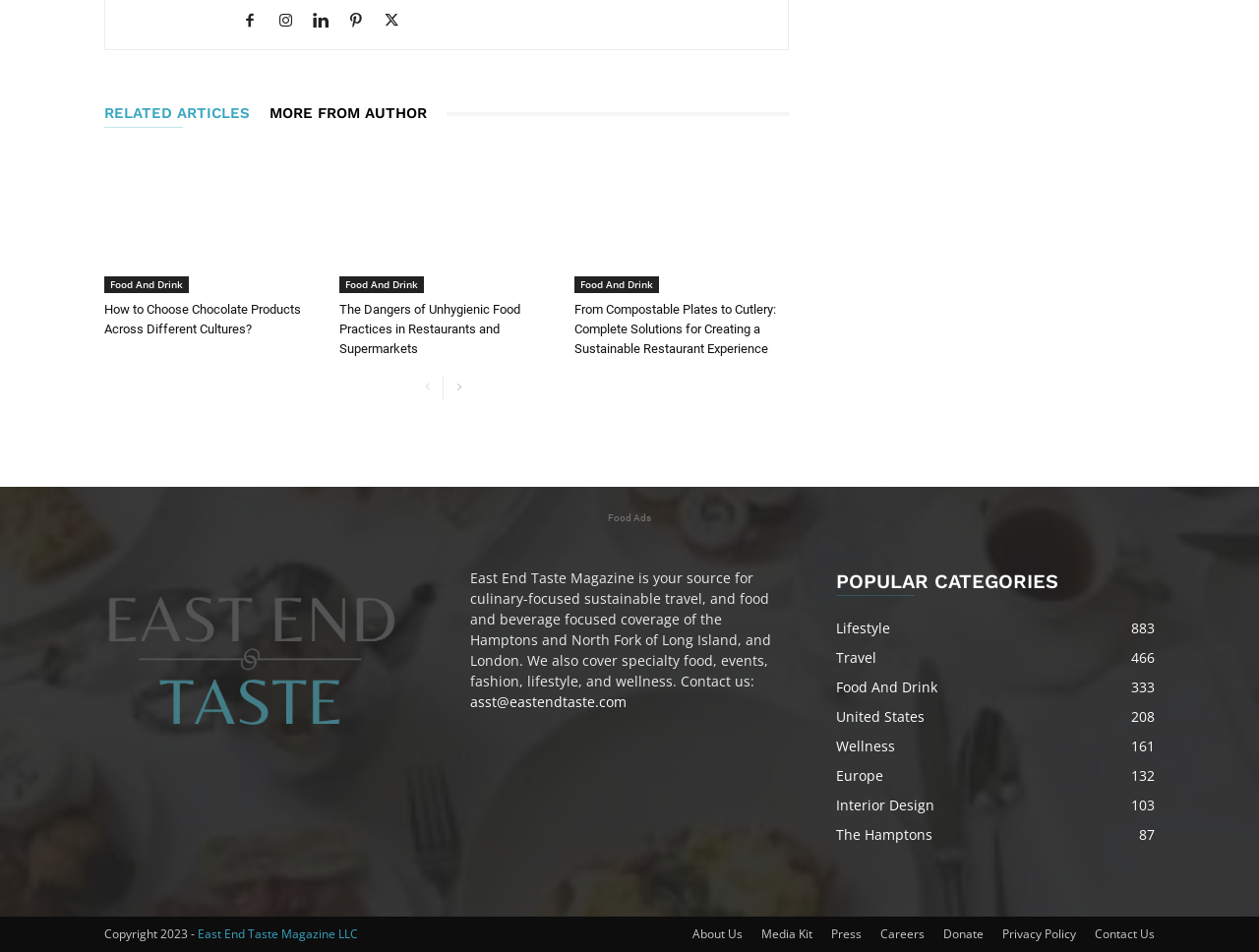Identify the bounding box for the given UI element using the description provided. Coordinates should be in the format (top-left x, top-left y, bottom-right x, bottom-right y) and must be between 0 and 1. Here is the description: Interior Design103

[0.664, 0.836, 0.742, 0.855]